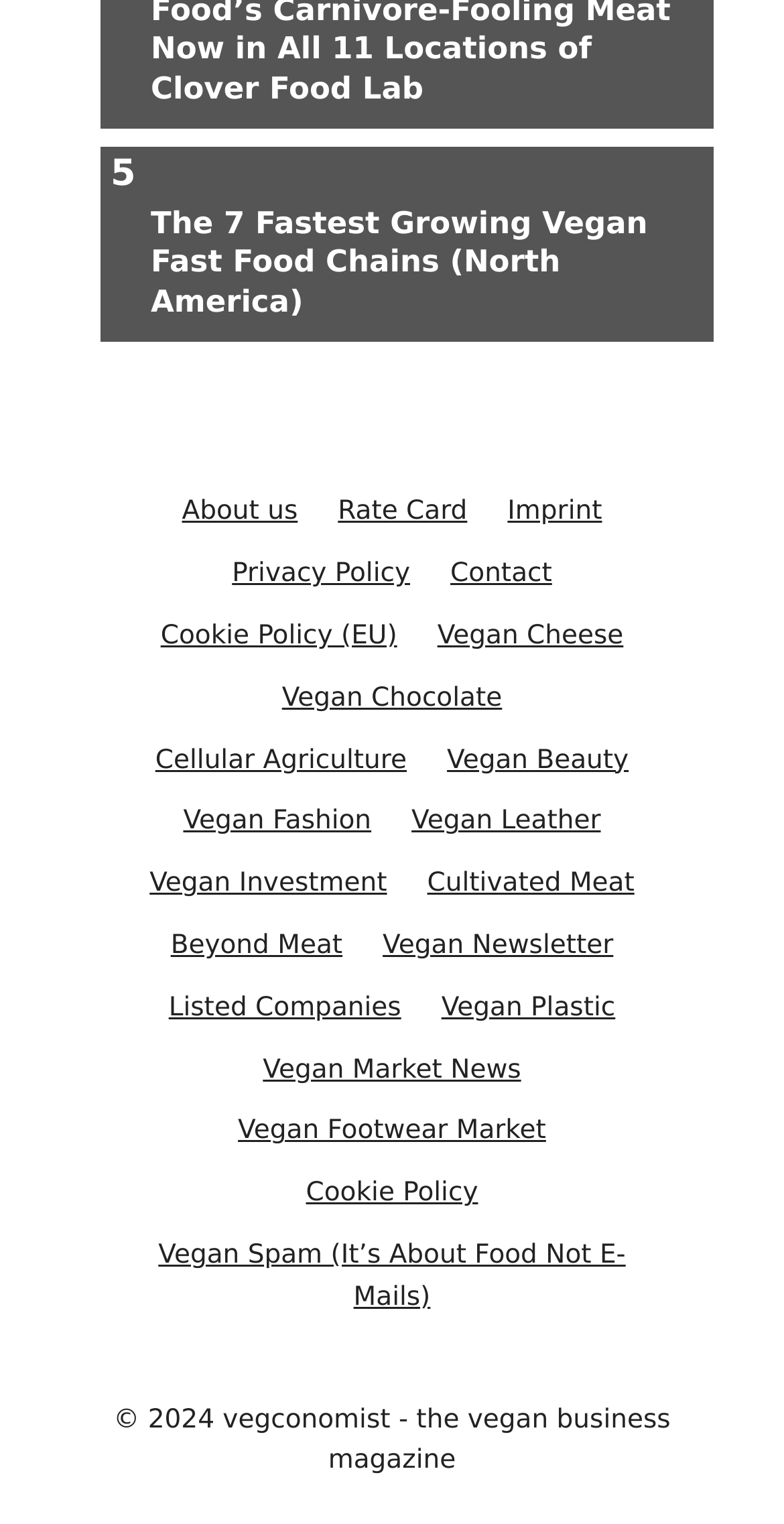How many links are there in the complementary section?
Using the visual information, reply with a single word or short phrase.

17